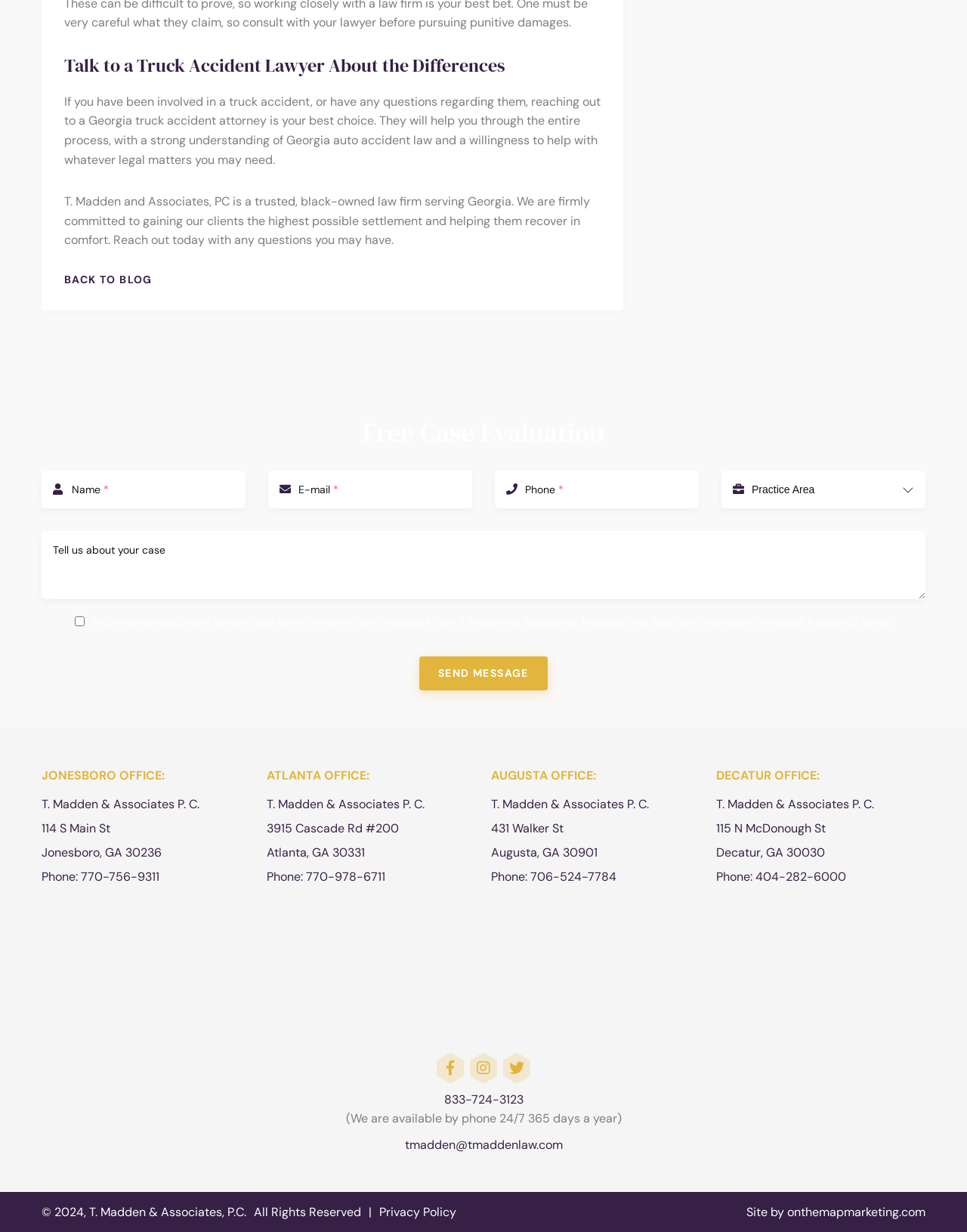Identify the bounding box coordinates of the region that needs to be clicked to carry out this instruction: "Enter your name in the 'Name *' field". Provide these coordinates as four float numbers ranging from 0 to 1, i.e., [left, top, right, bottom].

[0.043, 0.382, 0.254, 0.412]